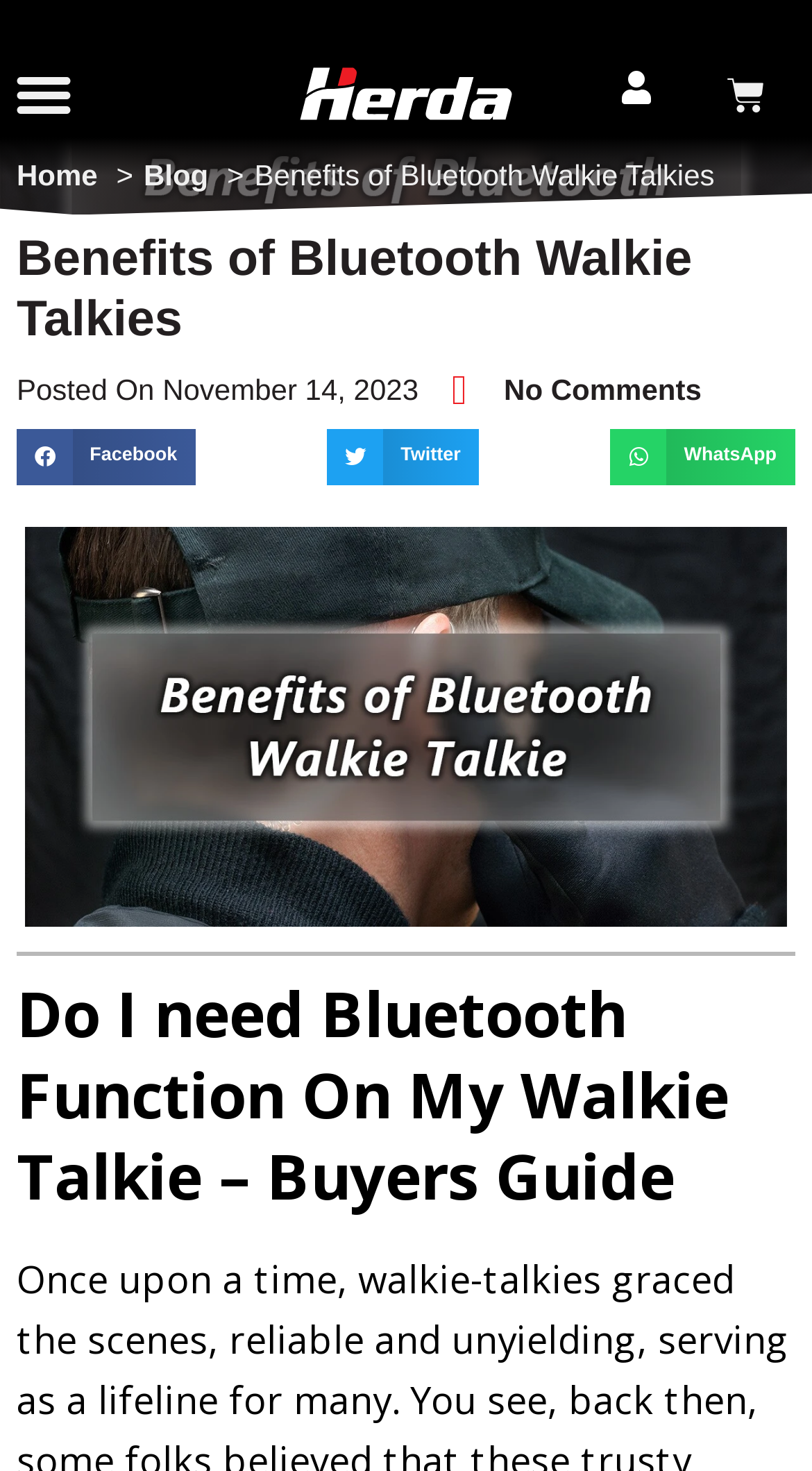Present a detailed account of what is displayed on the webpage.

This webpage is about the benefits of Bluetooth walkie talkies and whether one needs this function. At the top left, there is a free shipping notification. Next to it, there is a menu toggle button. On the top right, there are three links, including a cart icon with the text "CART". Below these elements, there is a navigation breadcrumb with links to "Home" and "Blog", followed by the title "Benefits of Bluetooth Walkie Talkies".

Below the title, there is a heading with the same text, followed by a "Posted On" label and a time element showing the date "November 14, 2023". On the right side of the date, there is a link "No Comments". Underneath, there are three buttons to share the content on Facebook, Twitter, and WhatsApp, each with its respective icon and text.

The main content of the webpage is an image related to the benefits of Bluetooth walkie talkies, taking up most of the page's width. Below the image, there is a heading "Do I need Bluetooth Function On My Walkie Talkie – Buyers Guide", which likely introduces the main topic of the article.